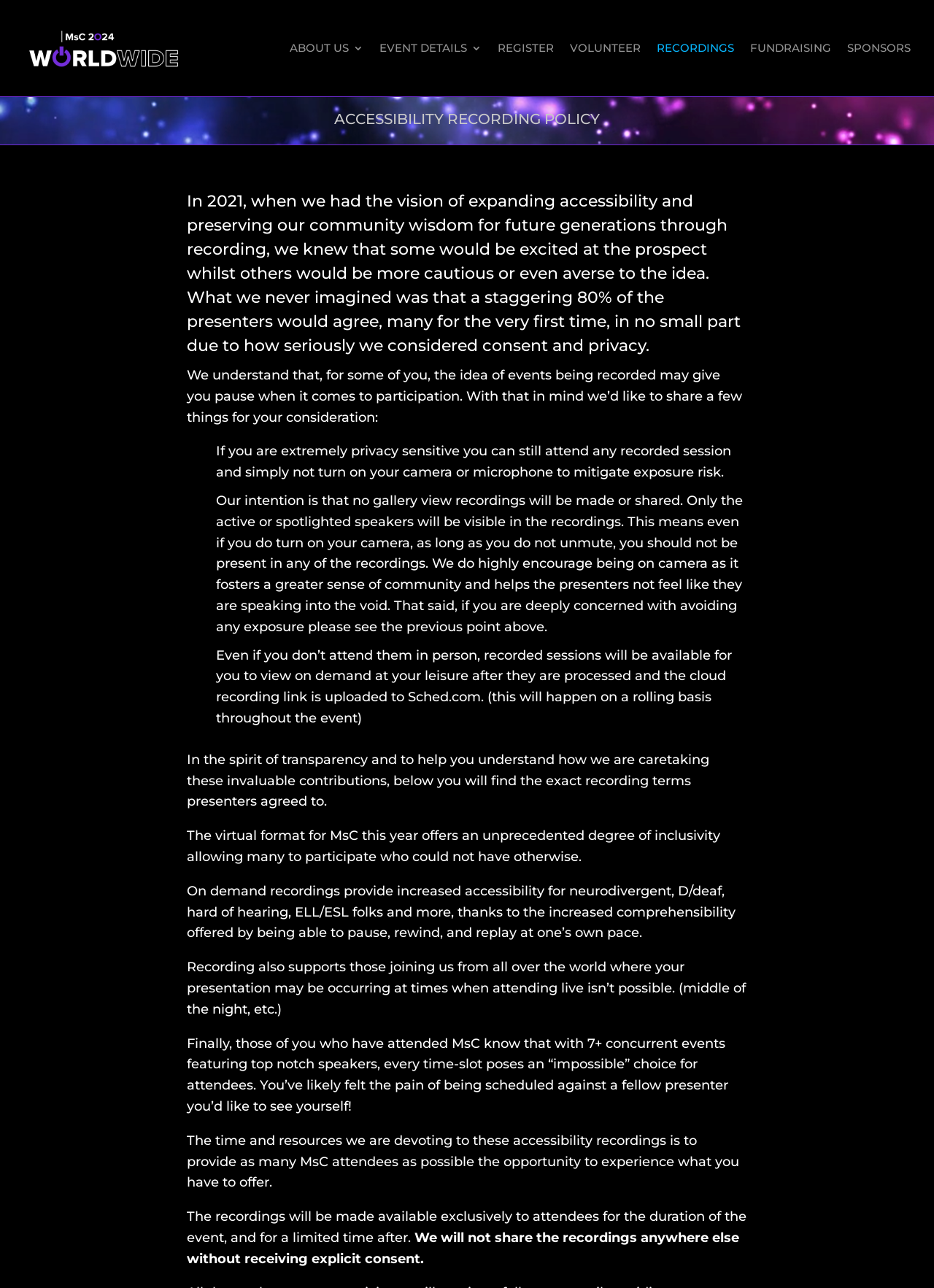Identify and extract the main heading from the webpage.

ACCESSIBILITY RECORDING POLICY